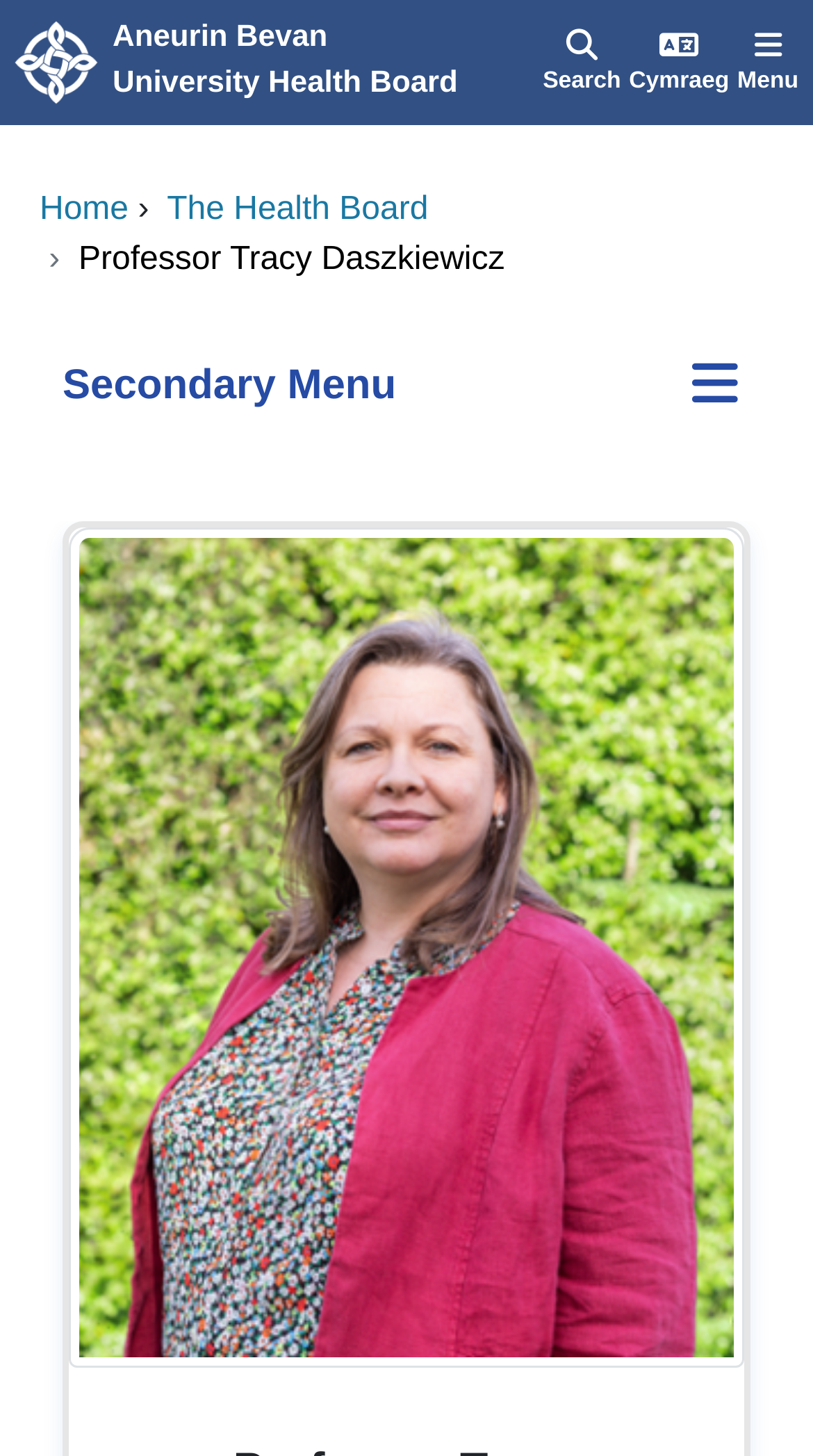Elaborate on the different components and information displayed on the webpage.

The webpage is about Professor Tracy Daszkiewicz, who is affiliated with Aneurin Bevan University Health Board. At the top left corner, there is a link to the Aneurin Bevan University Health Board's homepage, accompanied by a small image of the health board's logo. 

To the right of the logo, there are three buttons: "Search", "Cymraeg", and "Menu", which are aligned horizontally. 

Below the top navigation bar, there is a horizontal menu with links to "Home" and "The Health Board". A link to "Professor Tracy Daszkiewicz" is also present, which is likely the main content of the page. 

On the left side of the page, there is a complementary section that takes up the entire height of the page. Within this section, there is a secondary menu with a button to toggle it. 

The main content of the page is a large figure that occupies most of the page's width and height, likely a profile picture or a relevant image related to Professor Tracy Daszkiewicz.